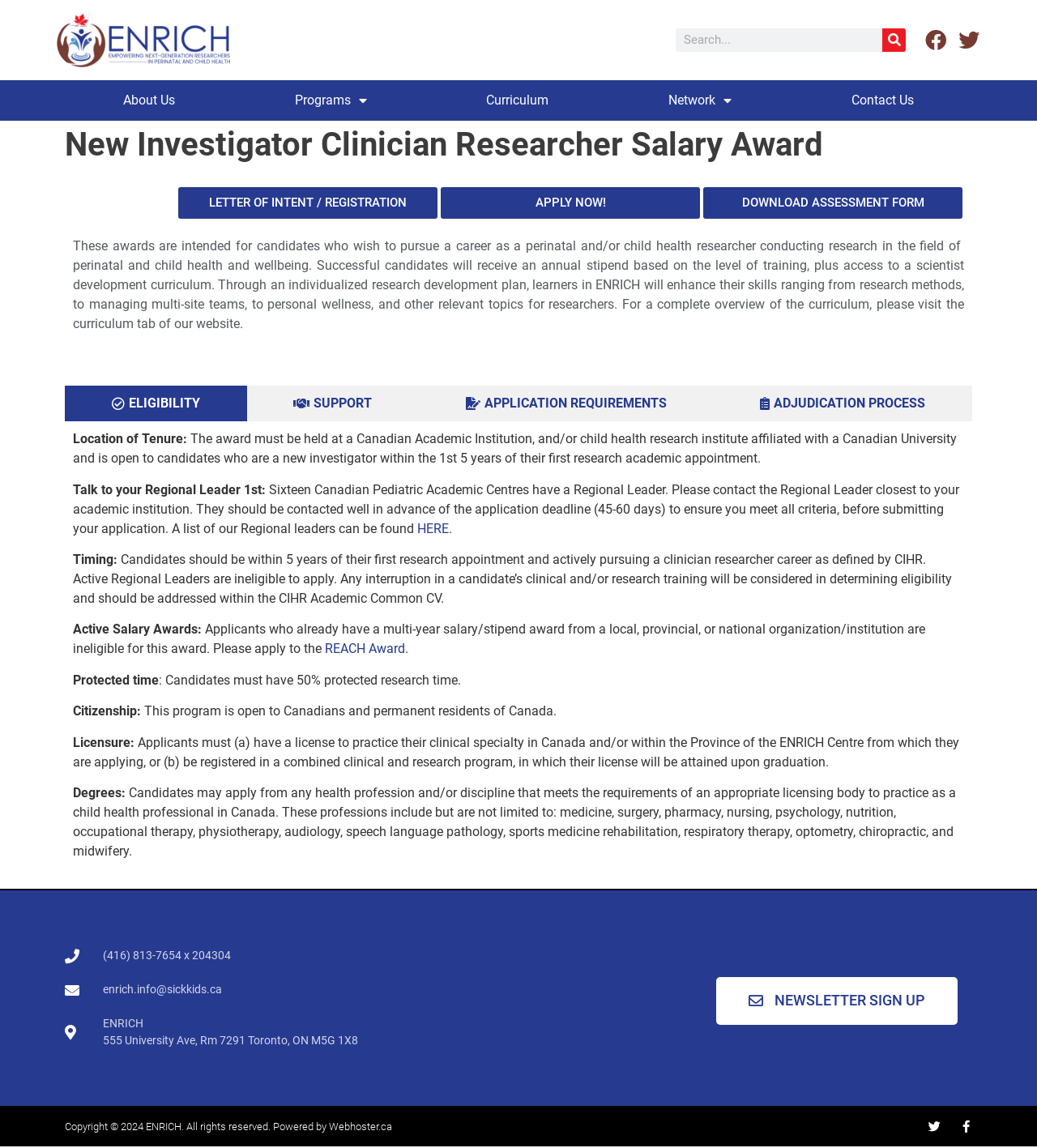For the given element description LETTER OF INTENT / REGISTRATION, determine the bounding box coordinates of the UI element. The coordinates should follow the format (top-left x, top-left y, bottom-right x, bottom-right y) and be within the range of 0 to 1.

[0.172, 0.163, 0.422, 0.19]